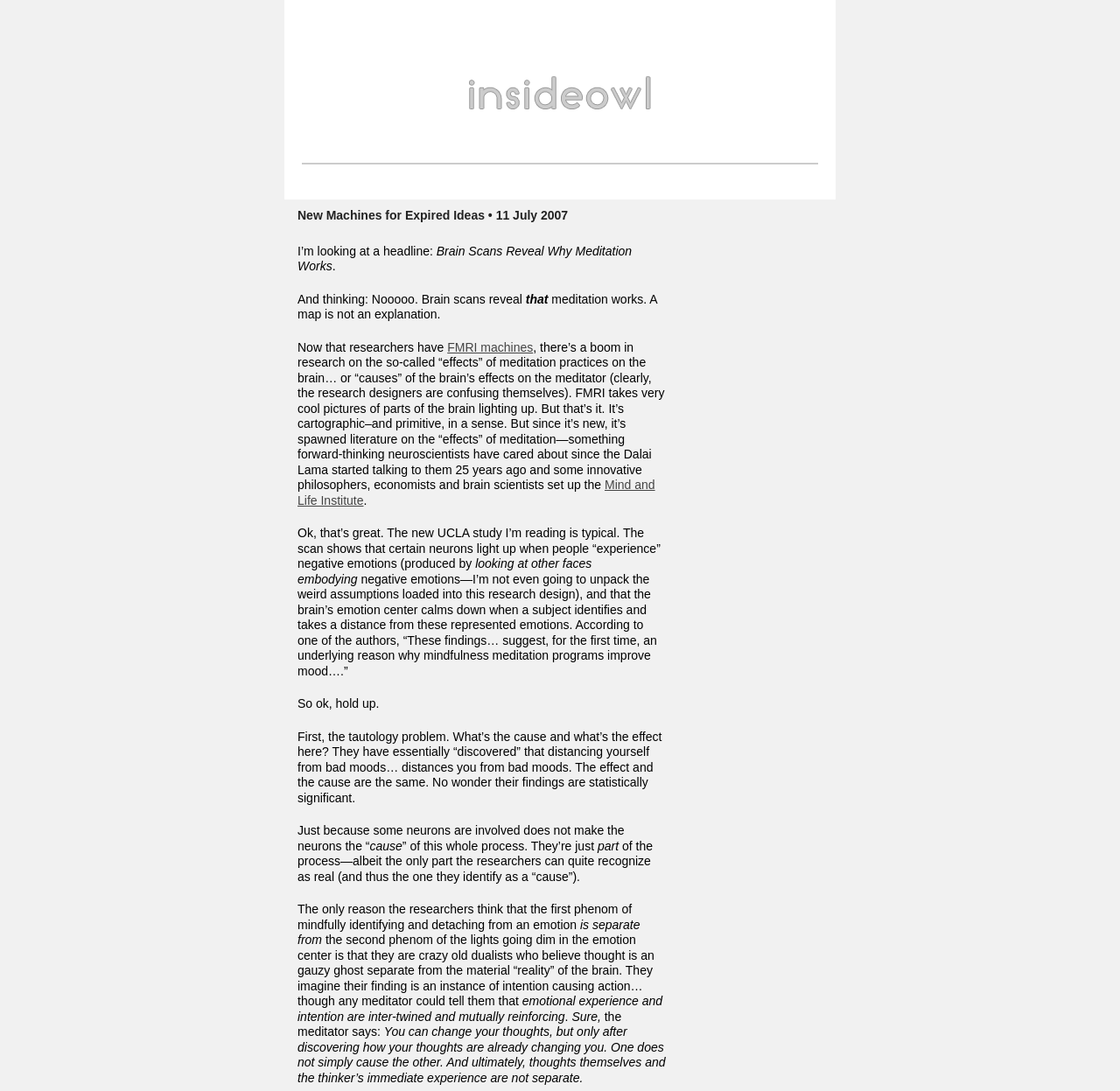Generate a thorough description of the webpage.

The webpage appears to be a blog post or article discussing the concept of meditation and its effects on the brain. At the top of the page, there is a heading that reads "New Machines for Expired Ideas • 11 July 2007" with a link to the title "New Machines for Expired Ideas" below it. 

Below the heading, there is a block of text that discusses the idea that brain scans can reveal why meditation works, but the author argues that this is not a sufficient explanation. The text is divided into several paragraphs, with some links to external sources, such as "FMRI machines" and "Mind and Life Institute", scattered throughout.

The main content of the page is a critique of a UCLA study that uses functional magnetic resonance imaging (fMRI) to examine the effects of meditation on the brain. The author argues that the study's findings are tautological, as they essentially show that distancing oneself from bad moods leads to a decrease in bad moods, without providing any deeper insight into the underlying mechanisms.

Throughout the text, there are no images, but there are several links to external sources. The text is densely packed, with no clear headings or subheadings, but the author's argument is structured into several distinct paragraphs. The tone of the text is critical and slightly sarcastic, with the author questioning the methodology and conclusions of the UCLA study.